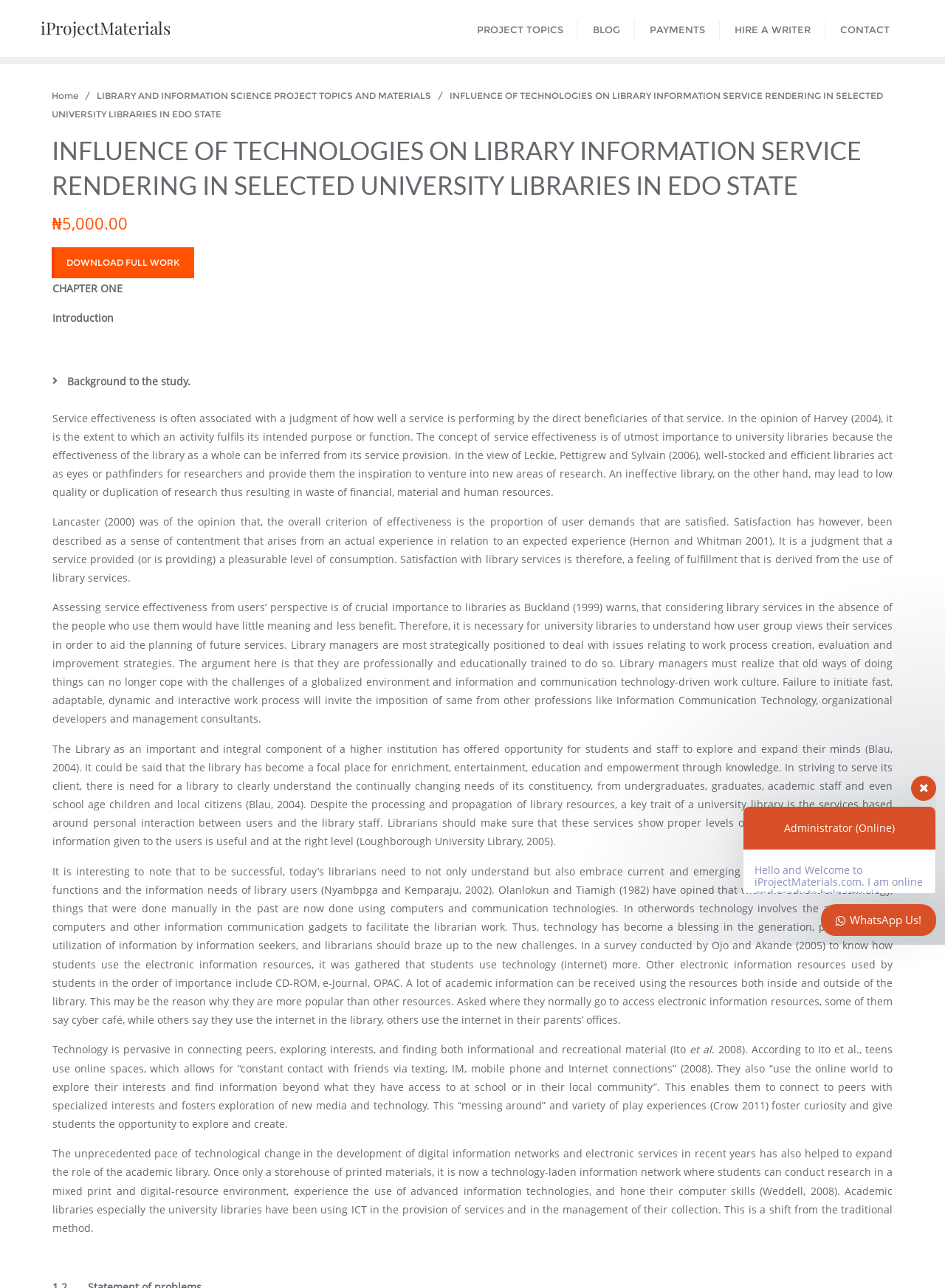Using the format (top-left x, top-left y, bottom-right x, bottom-right y), and given the element description, identify the bounding box coordinates within the screenshot: iProjectMaterials

[0.043, 0.007, 0.18, 0.038]